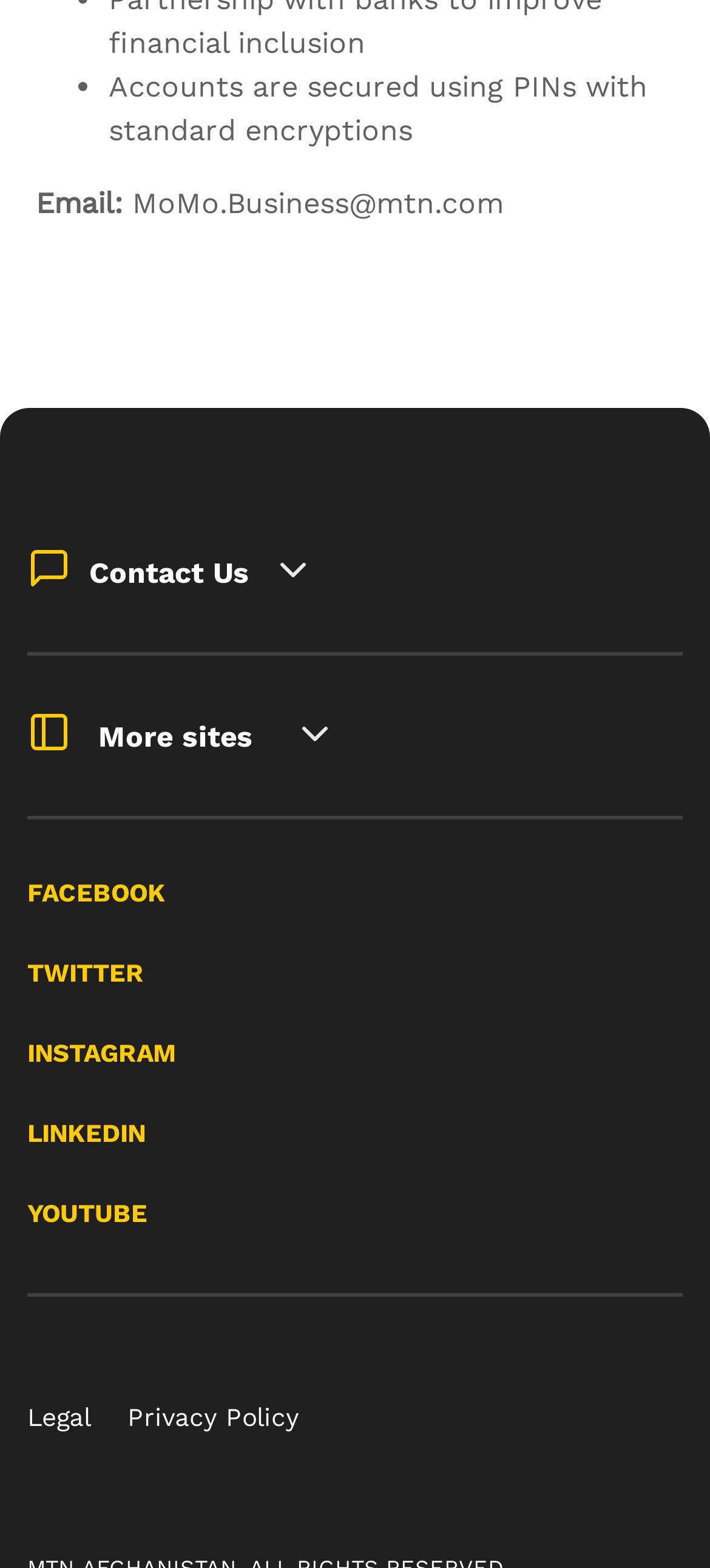Determine the bounding box coordinates for the area that should be clicked to carry out the following instruction: "contact us".

[0.038, 0.348, 0.962, 0.418]